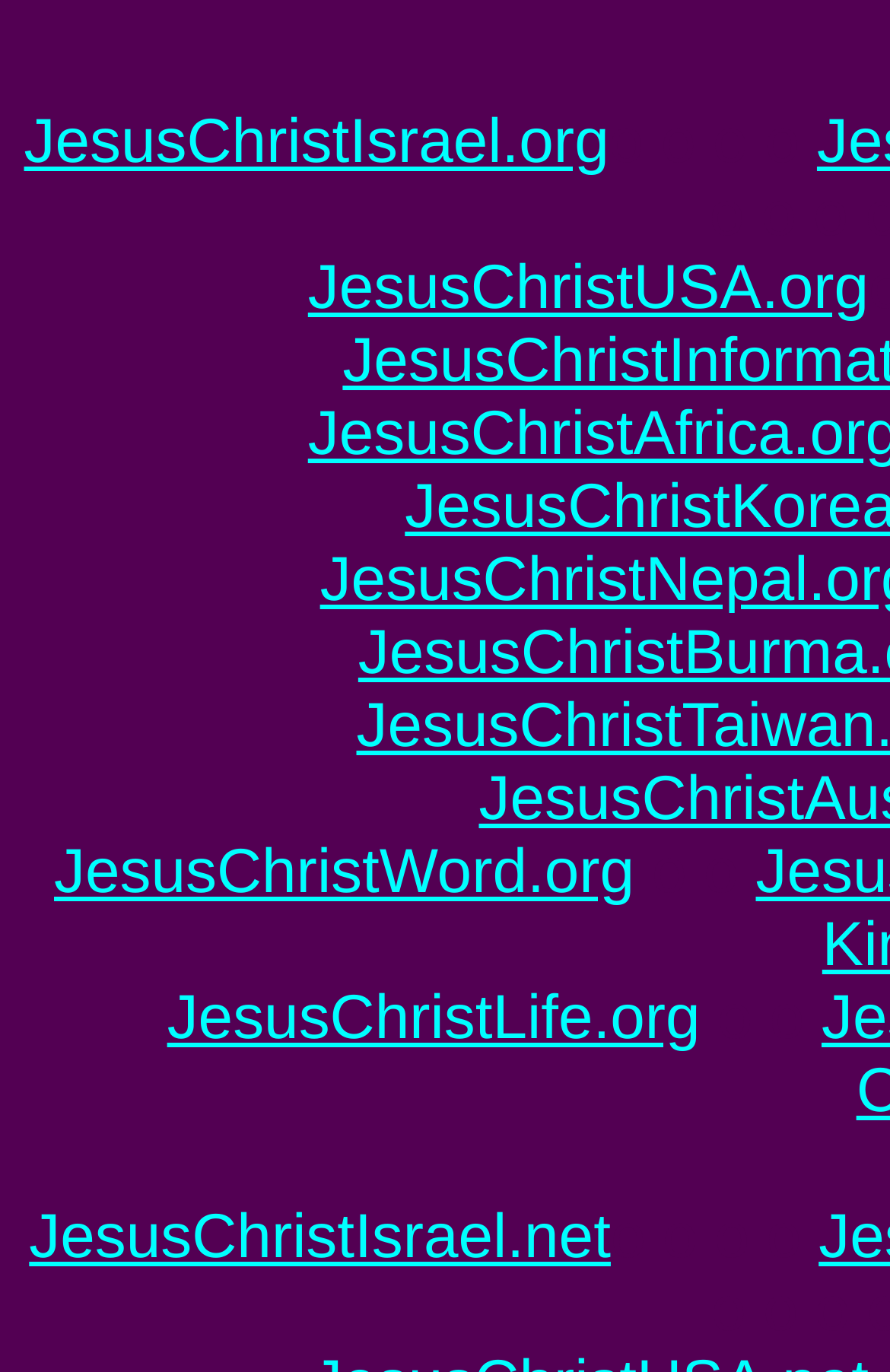Given the element description JesusChristIsrael.net, specify the bounding box coordinates of the corresponding UI element in the format (top-left x, top-left y, bottom-right x, bottom-right y). All values must be between 0 and 1.

[0.033, 0.875, 0.686, 0.926]